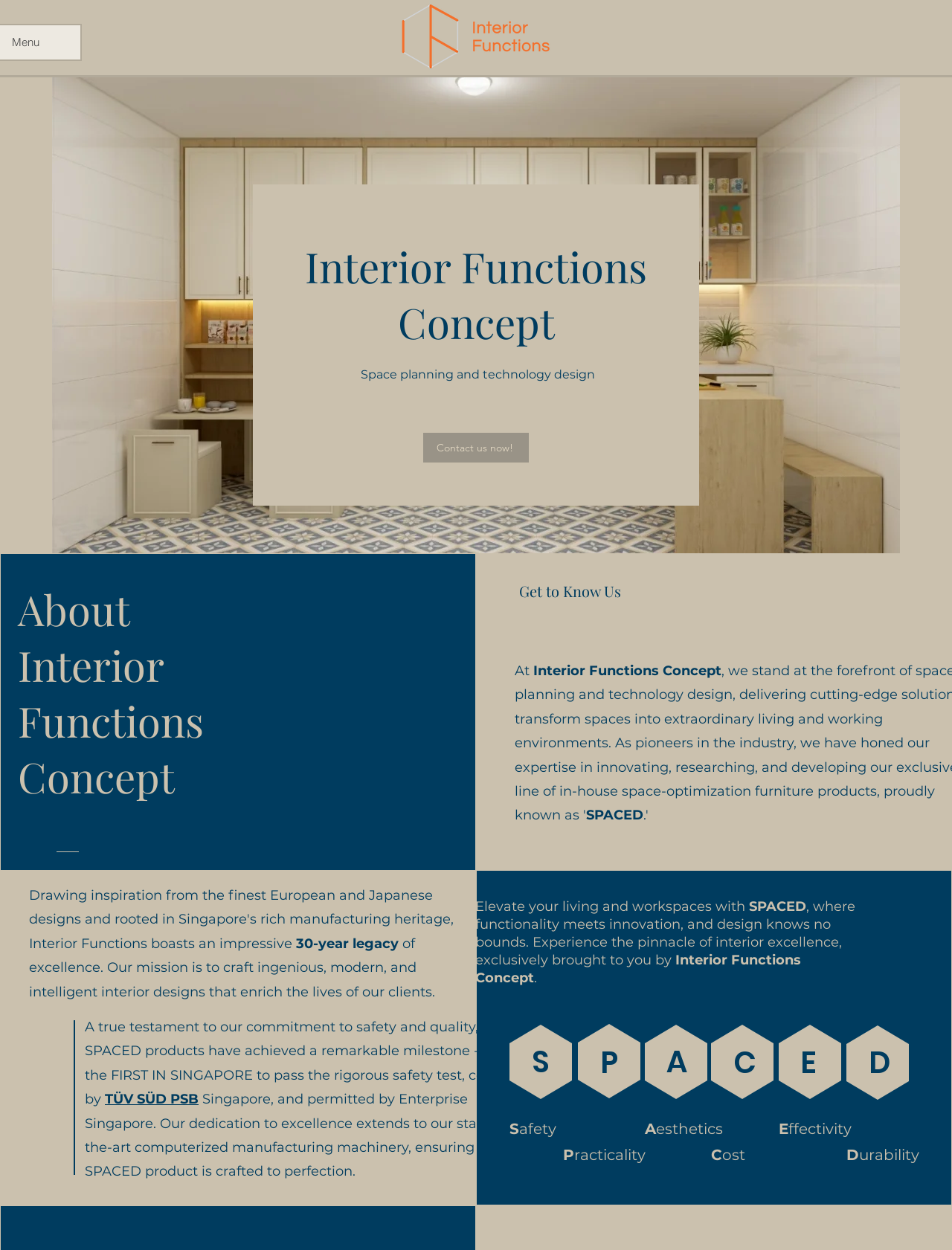What is the company name?
Using the image as a reference, give a one-word or short phrase answer.

Interior Functions